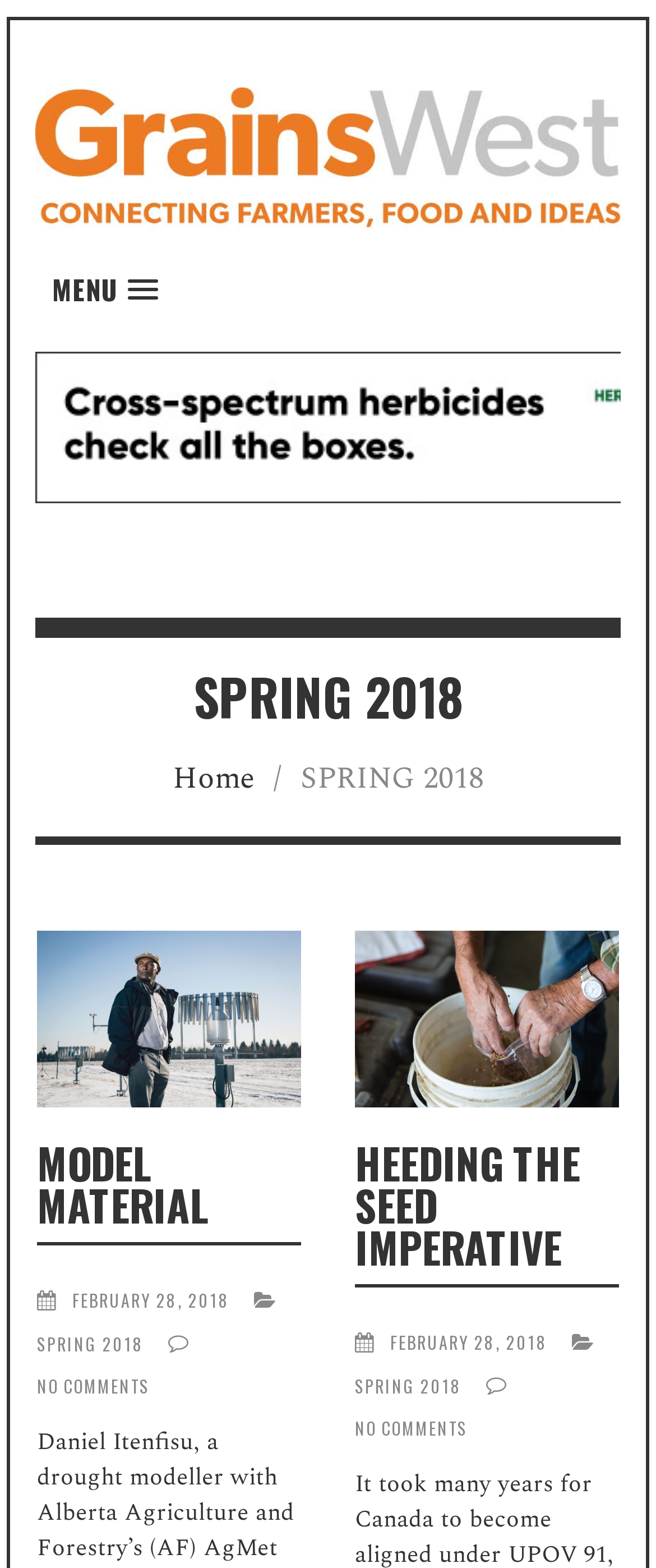What is the title of the second article?
Look at the image and provide a detailed response to the question.

I looked for the title of the second article, which is located below the first article. The heading 'HEEDING THE SEED IMPERATIVE' is the title of the second article.